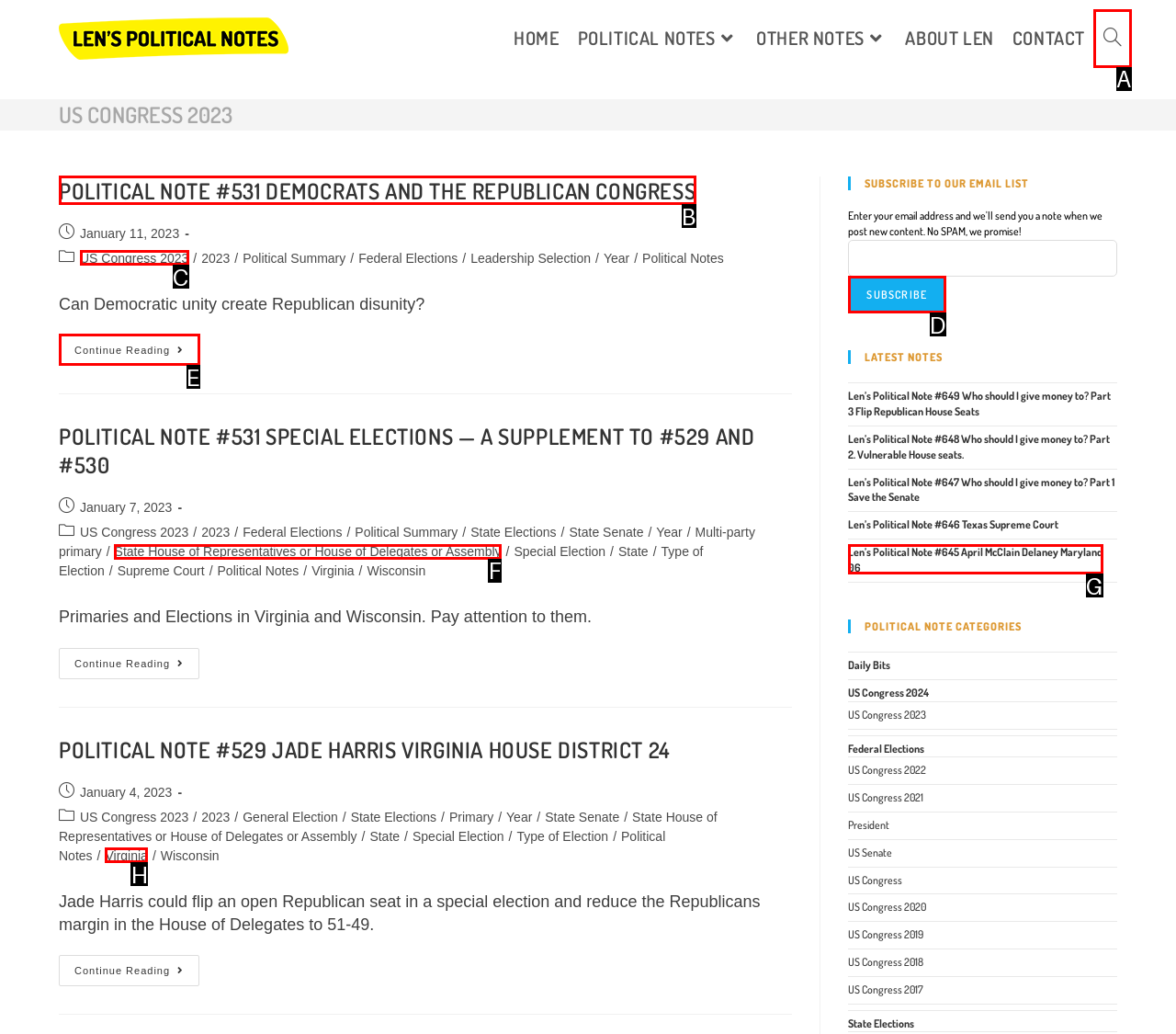What option should you select to complete this task: search website? Indicate your answer by providing the letter only.

A